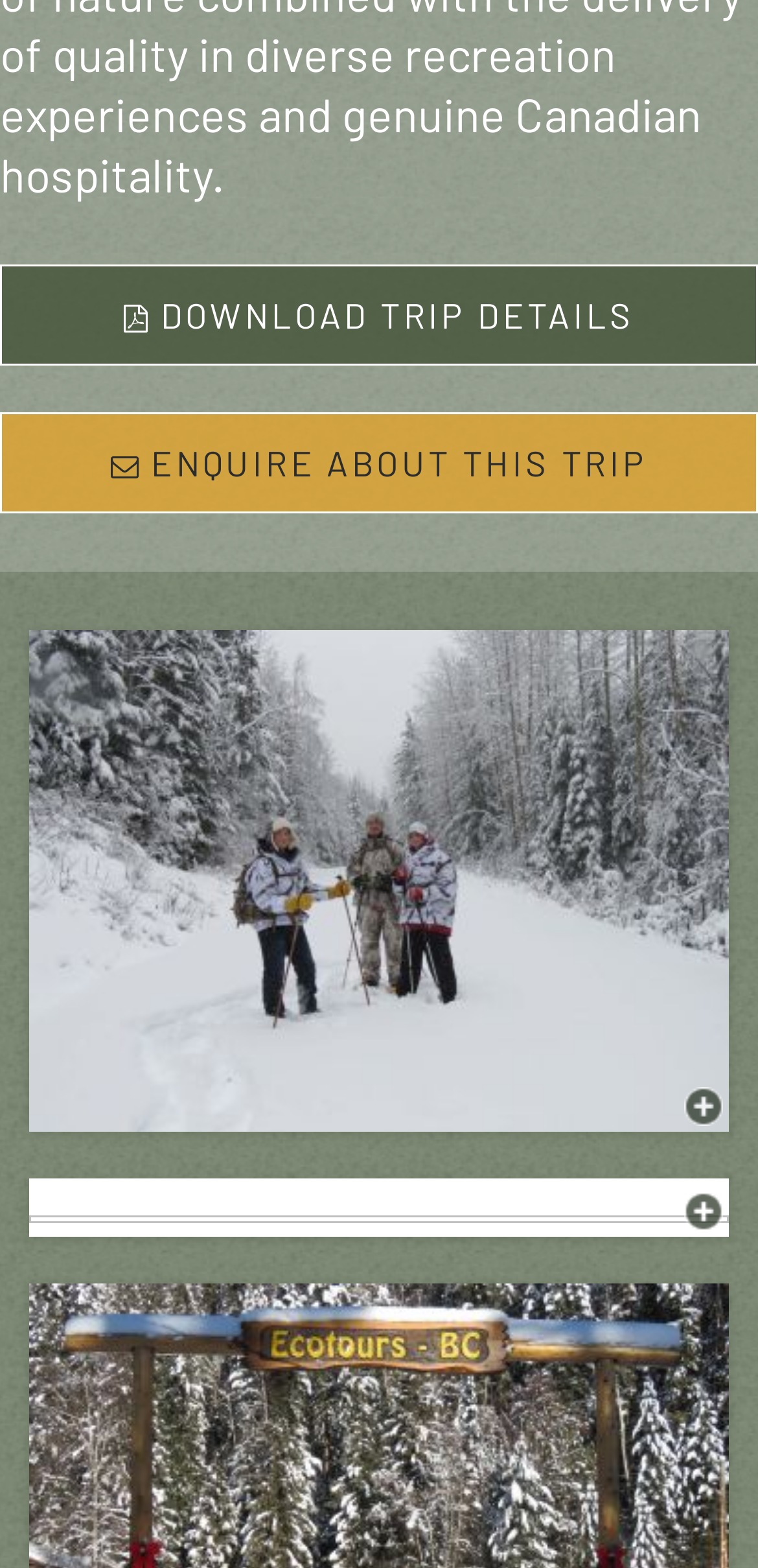Answer the following query concisely with a single word or phrase:
What is the common theme among the links?

Trip-related actions